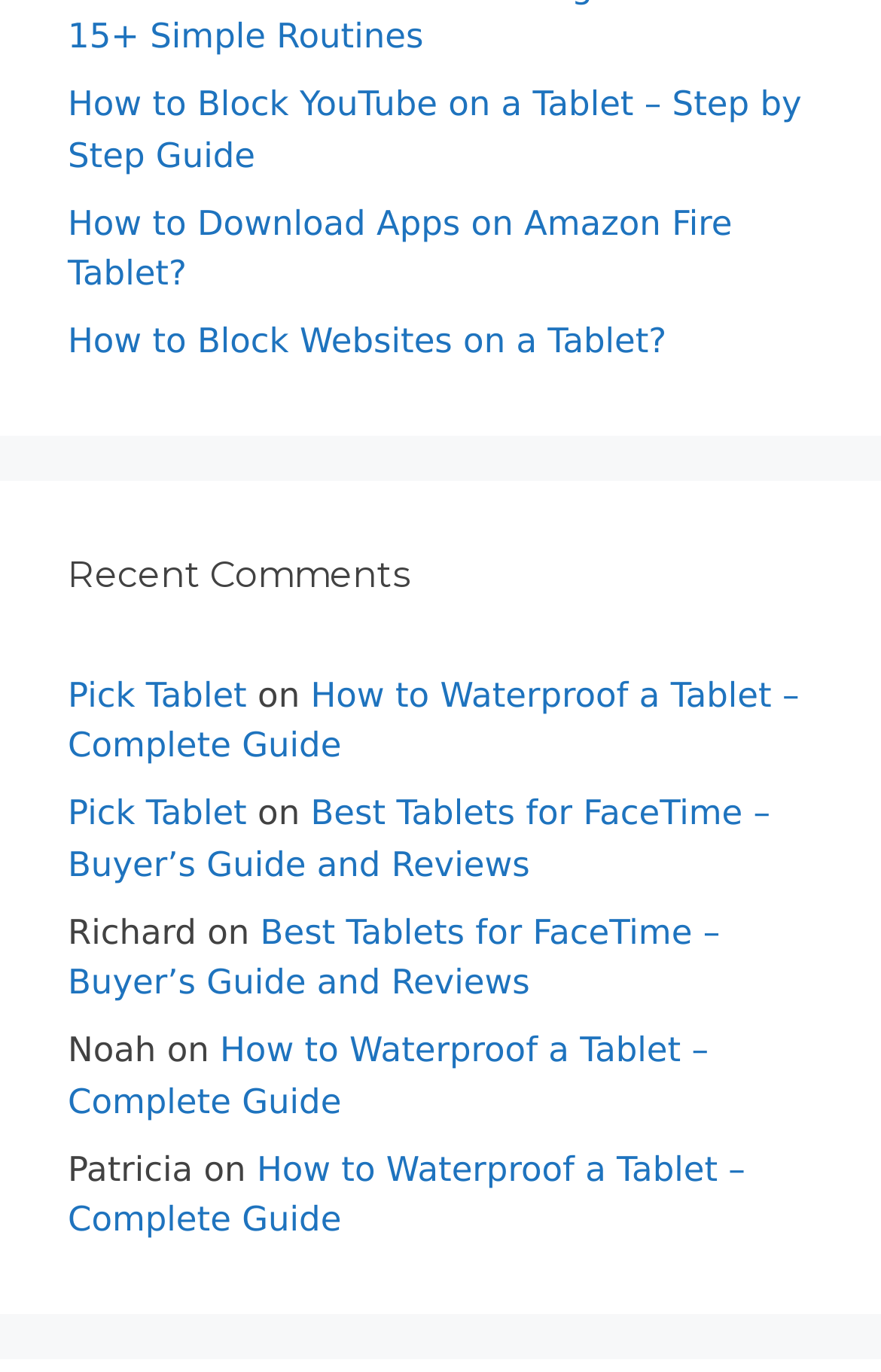What is the topic of the recent comments section?
Based on the image, provide your answer in one word or phrase.

Tablets